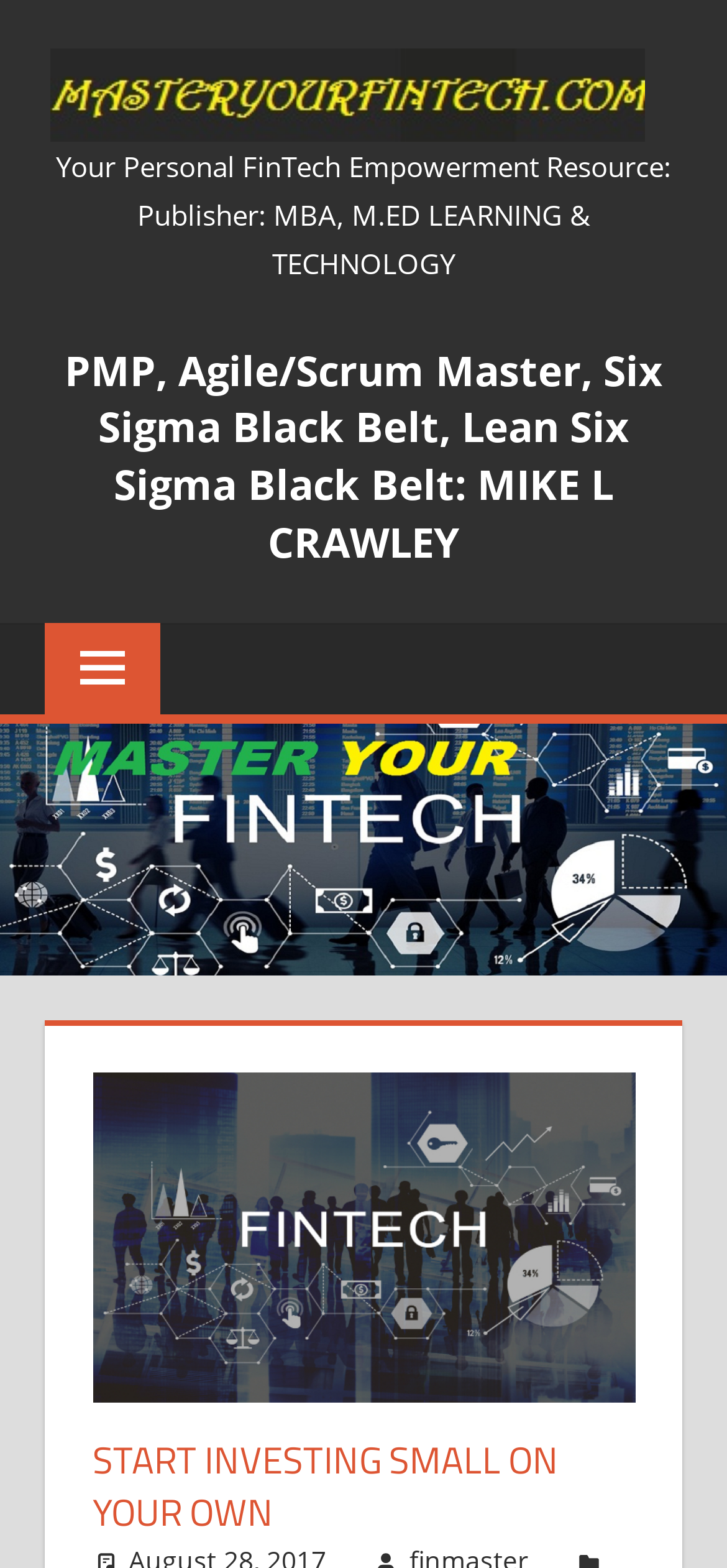Extract the bounding box coordinates of the UI element described by: "Menu". The coordinates should include four float numbers ranging from 0 to 1, e.g., [left, top, right, bottom].

[0.062, 0.397, 0.221, 0.456]